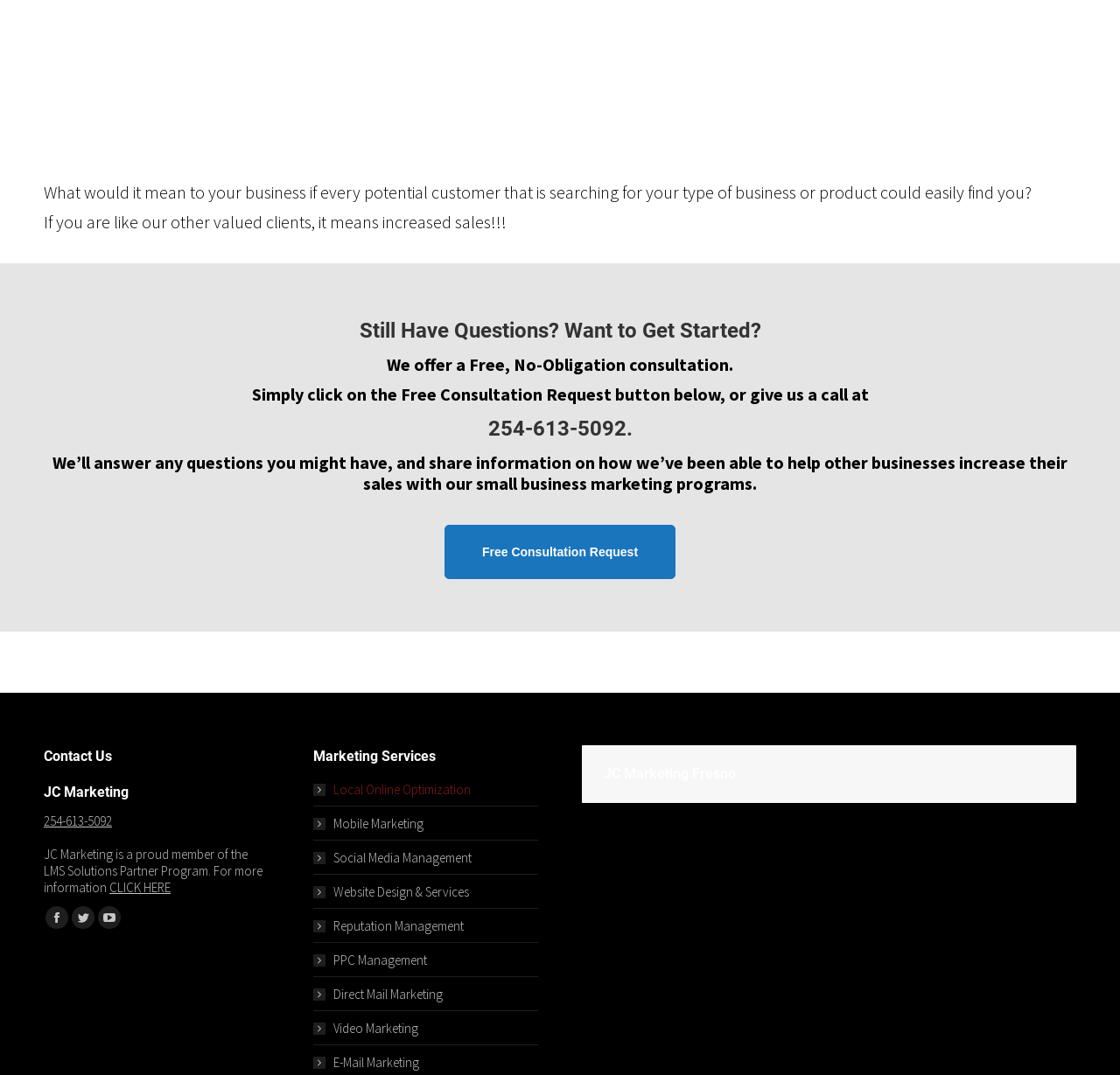Please locate the bounding box coordinates of the element that should be clicked to achieve the given instruction: "Check the JC Marketing Fresno link".

[0.539, 0.712, 0.657, 0.727]